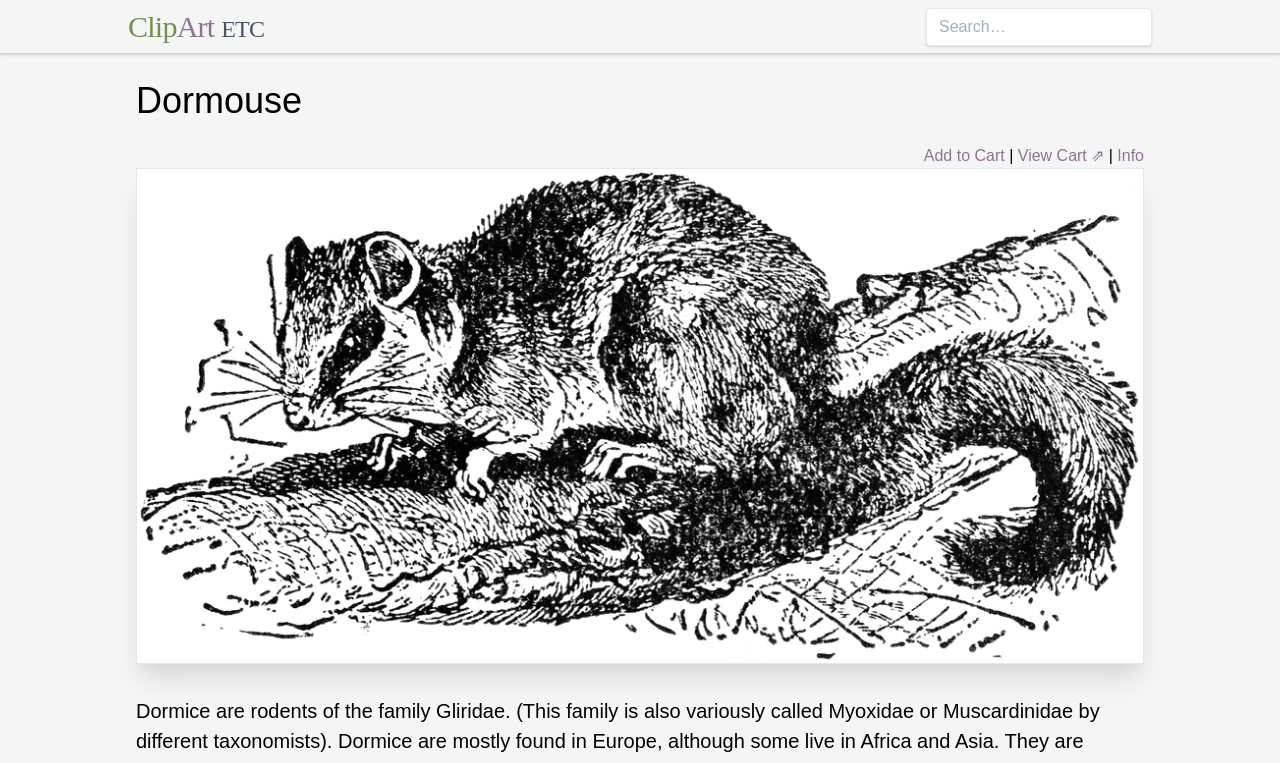How many links are there below the heading?
Using the screenshot, give a one-word or short phrase answer.

4